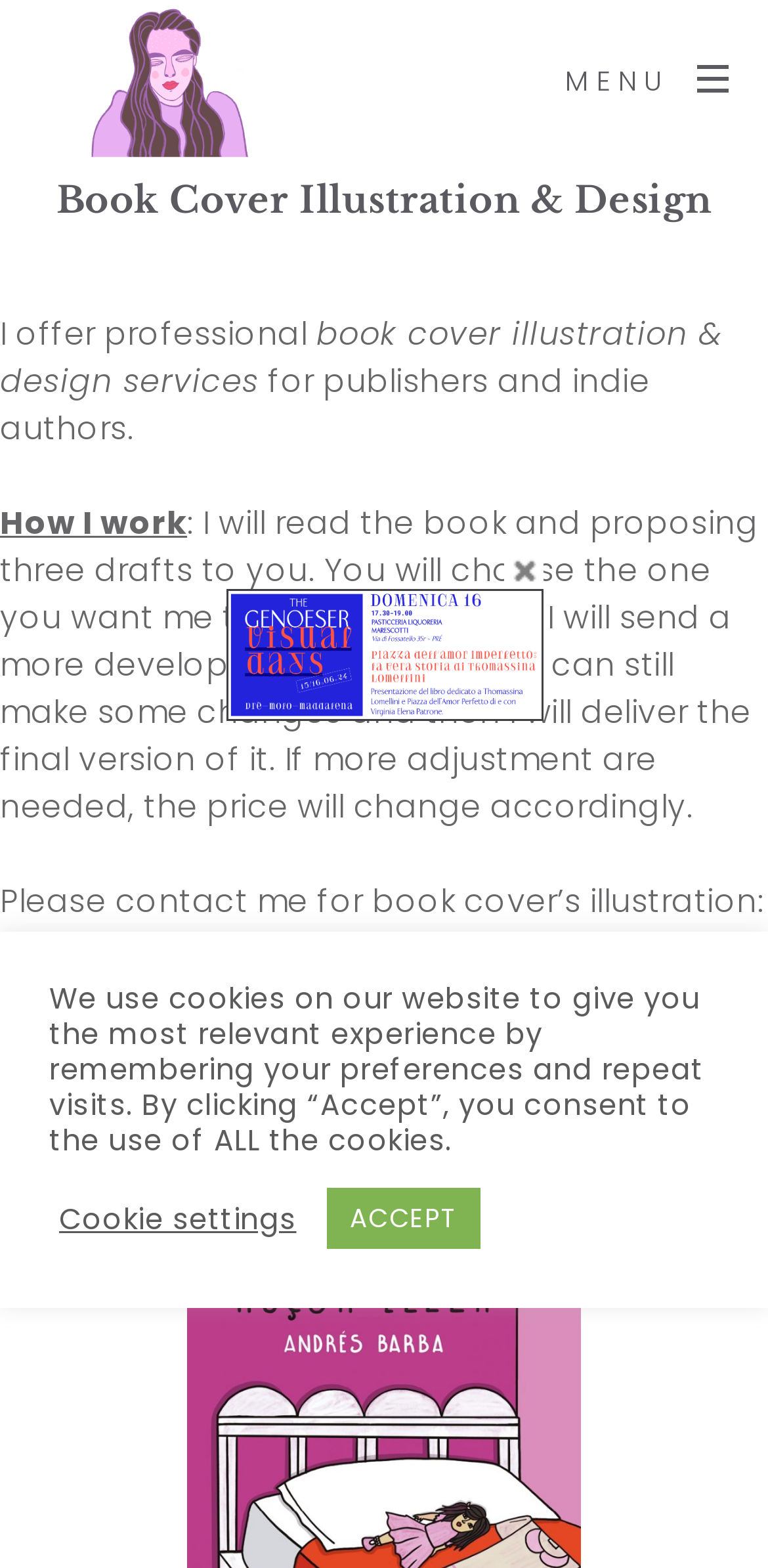Please find the bounding box for the UI component described as follows: "Cookie settings".

[0.077, 0.766, 0.386, 0.788]